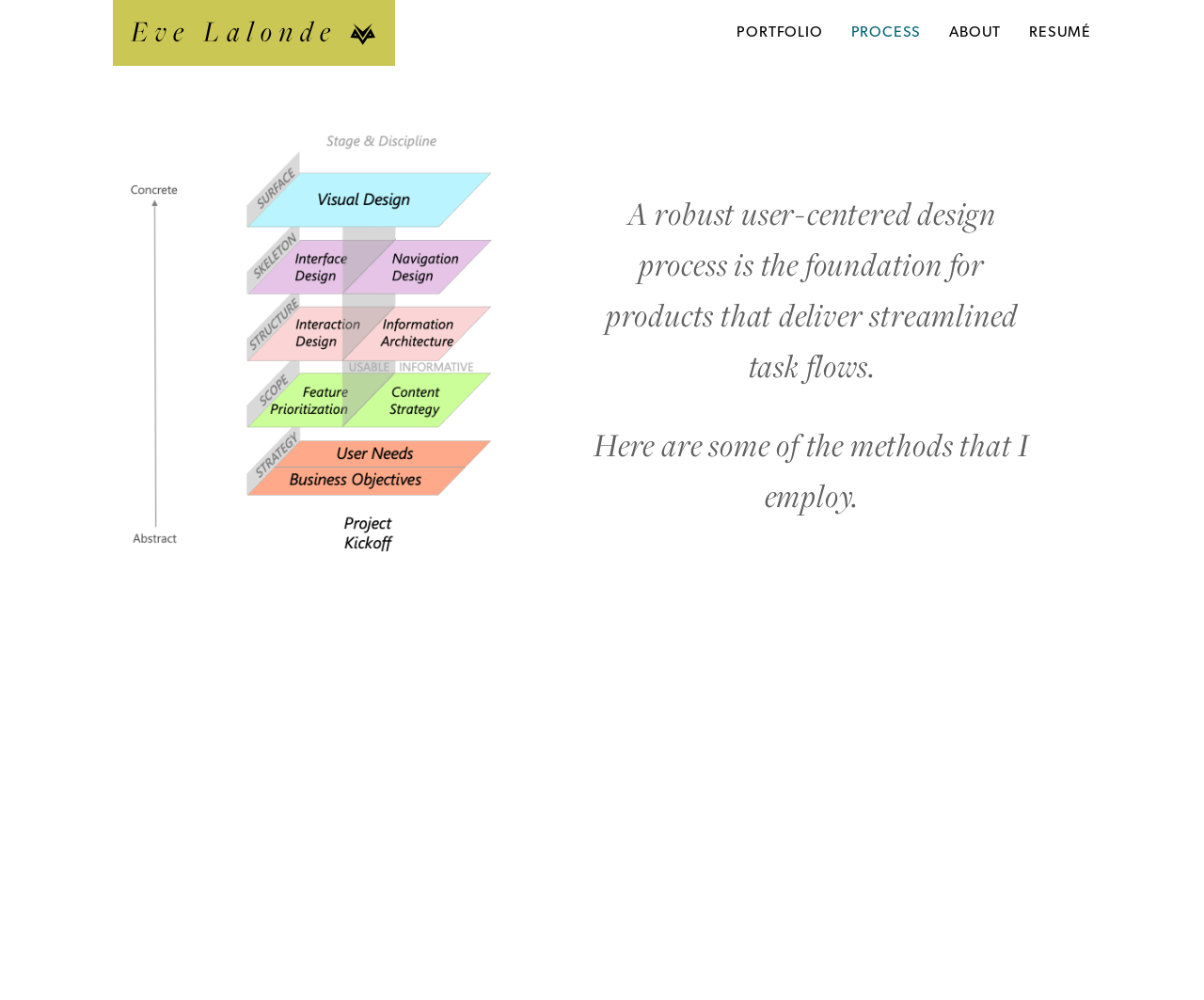Locate the UI element described as follows: "title="Eve Lalonde"". Return the bounding box coordinates as four float numbers between 0 and 1 in the order [left, top, right, bottom].

[0.094, 0.0, 0.328, 0.07]